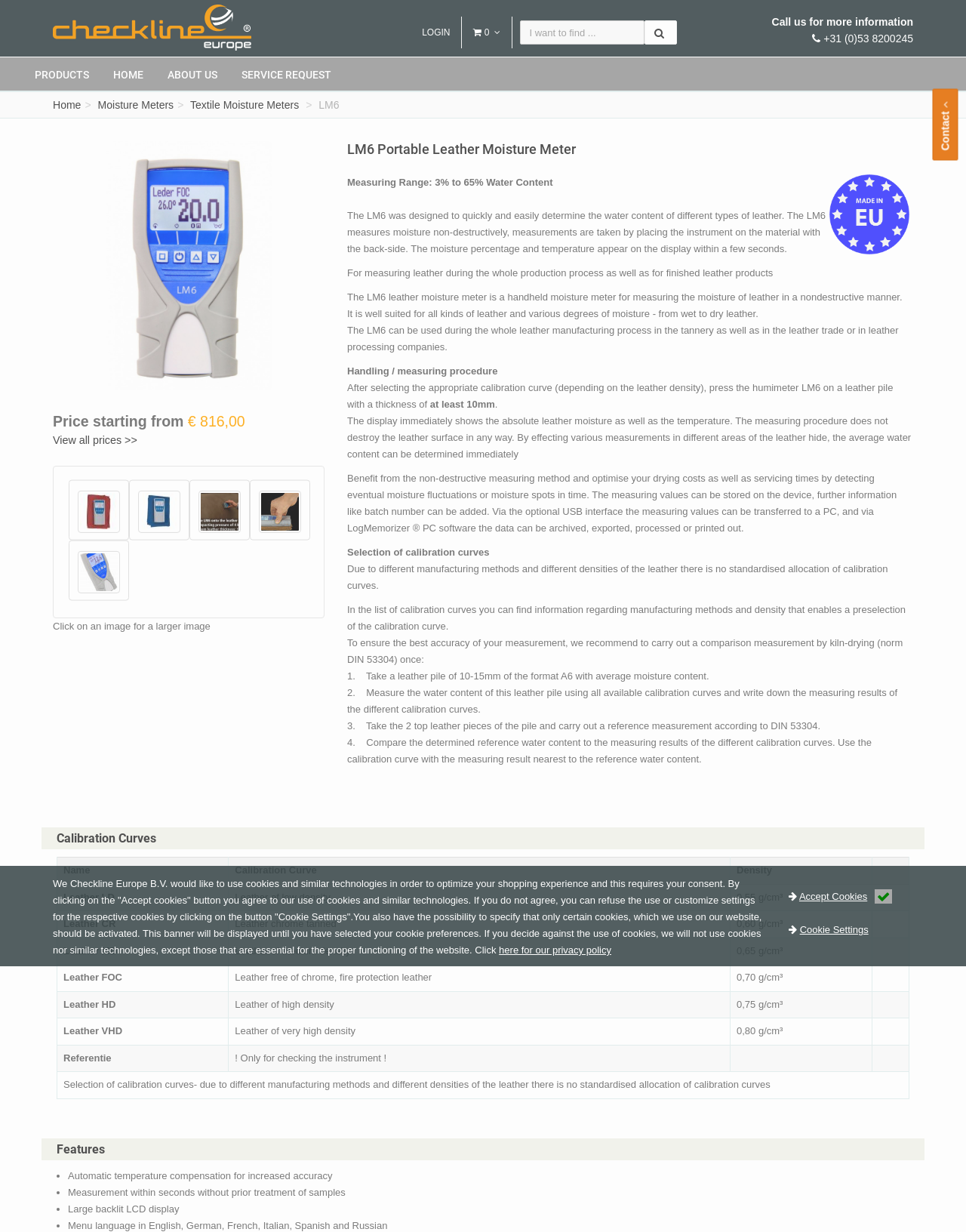Select the bounding box coordinates of the element I need to click to carry out the following instruction: "Search for products".

[0.538, 0.017, 0.667, 0.036]